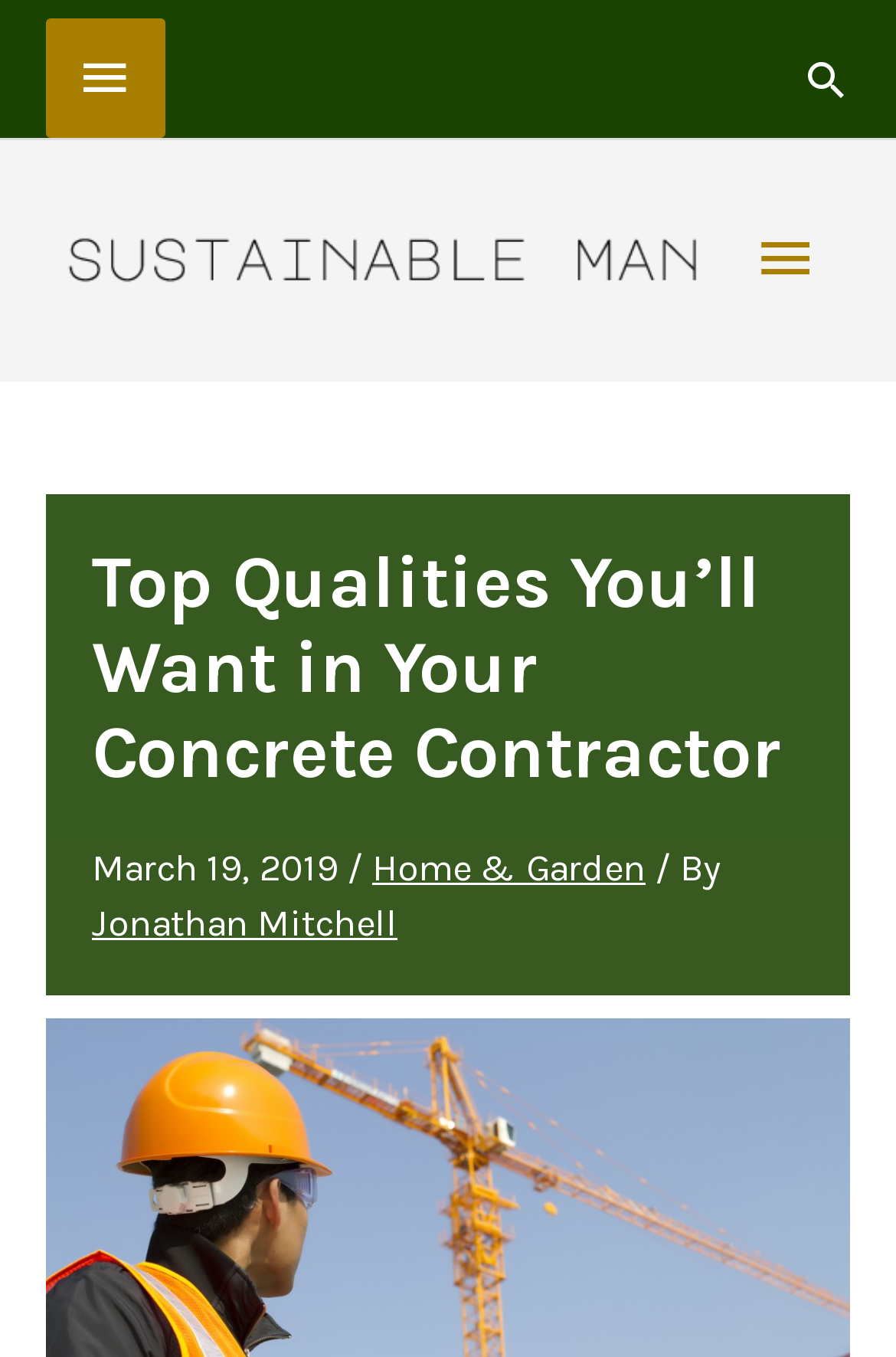Locate and generate the text content of the webpage's heading.

Top Qualities You’ll Want in Your Concrete Contractor